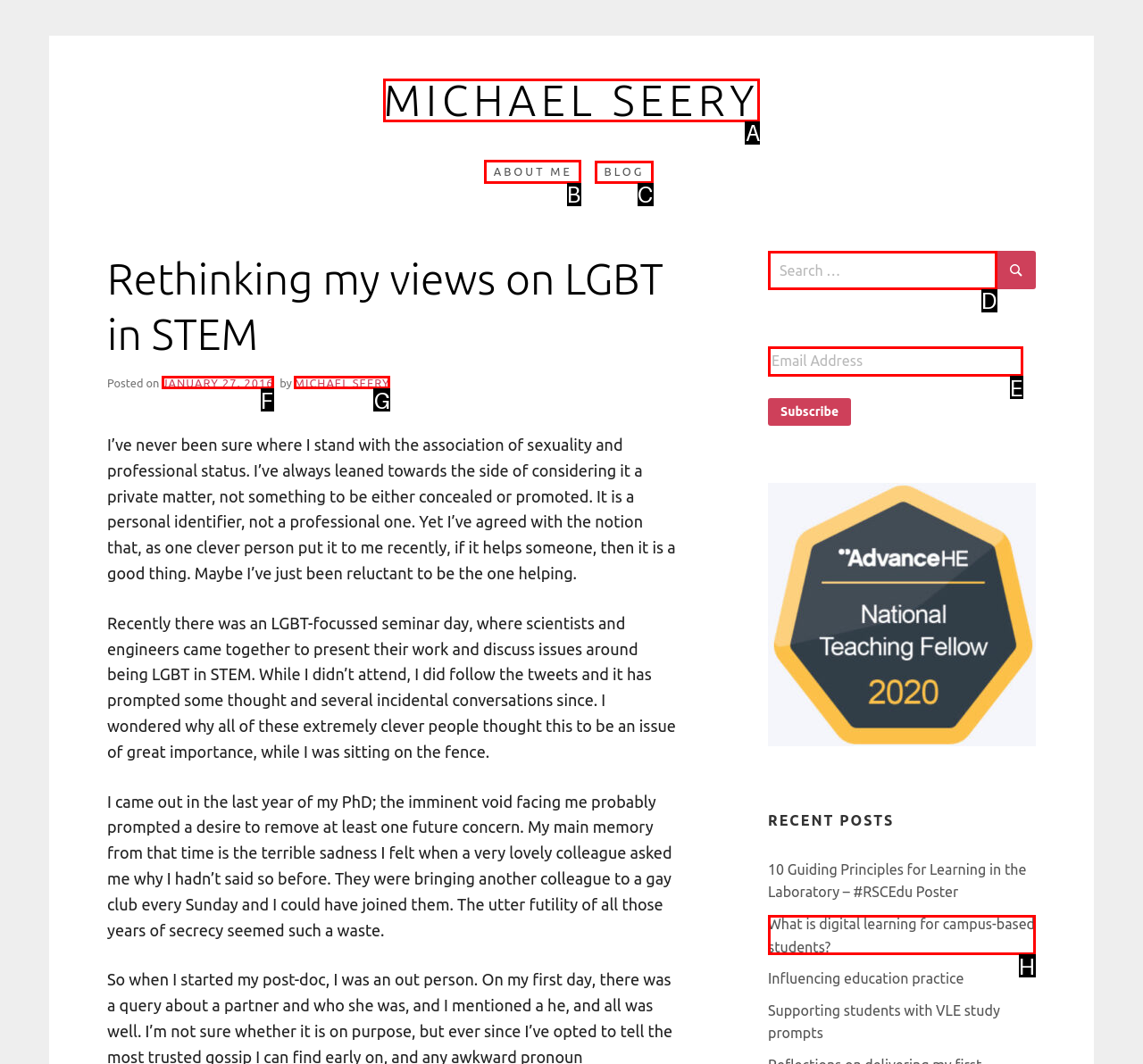Given the task: Click the 'ABOUT ME' link, tell me which HTML element to click on.
Answer with the letter of the correct option from the given choices.

B